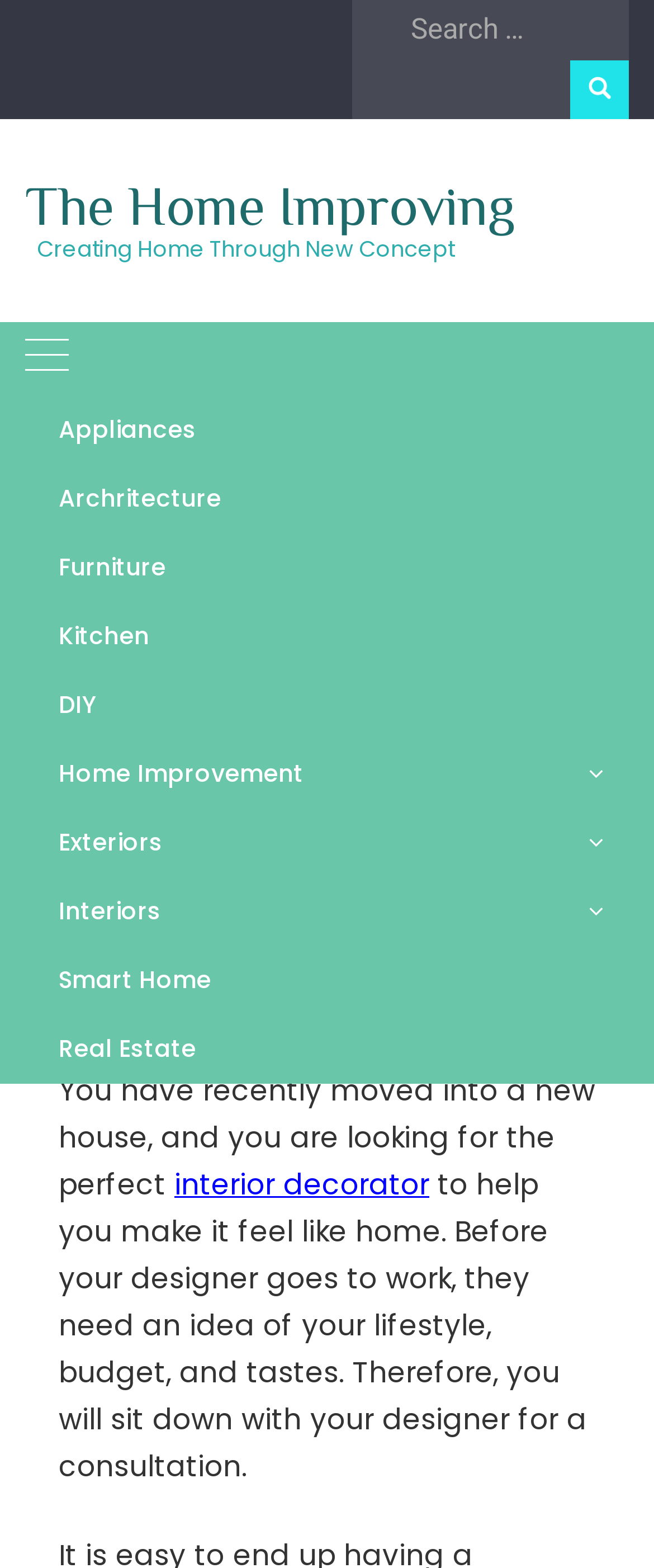Identify the bounding box for the given UI element using the description provided. Coordinates should be in the format (top-left x, top-left y, bottom-right x, bottom-right y) and must be between 0 and 1. Here is the description: MY ACCOUNT

None